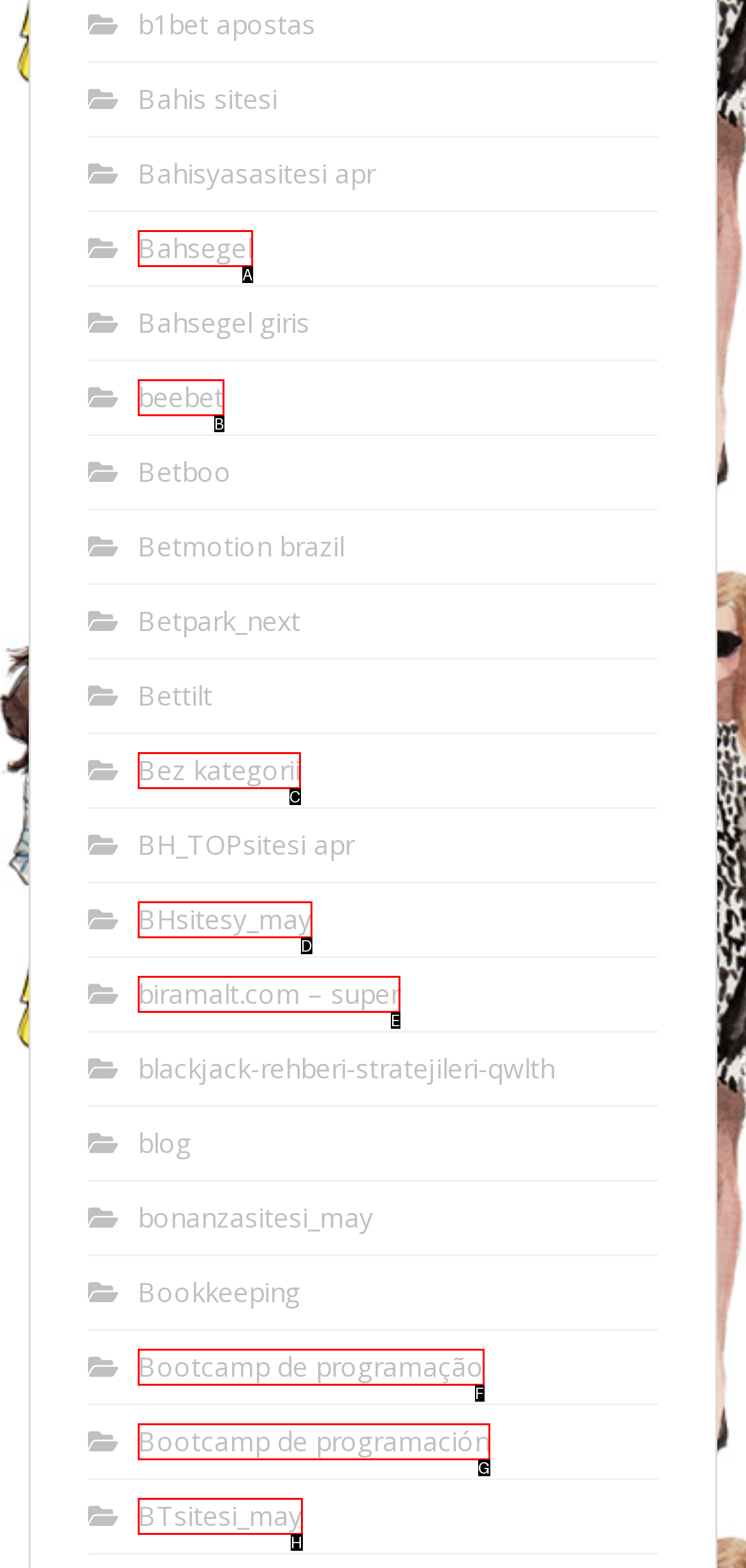Choose the UI element that best aligns with the description: Bahsegel
Respond with the letter of the chosen option directly.

A